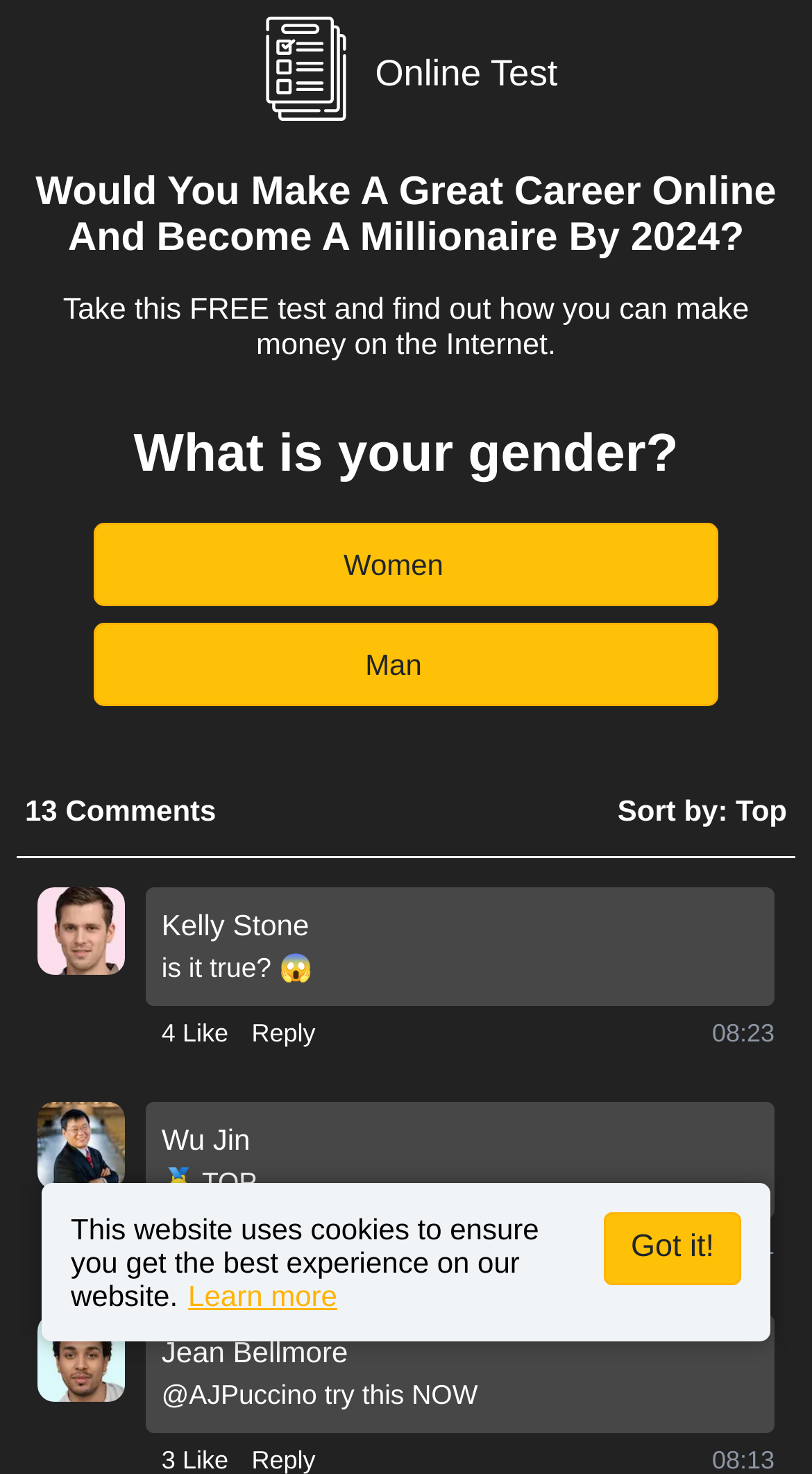Answer the question using only one word or a concise phrase: What is the question being asked in the survey?

What is your gender?